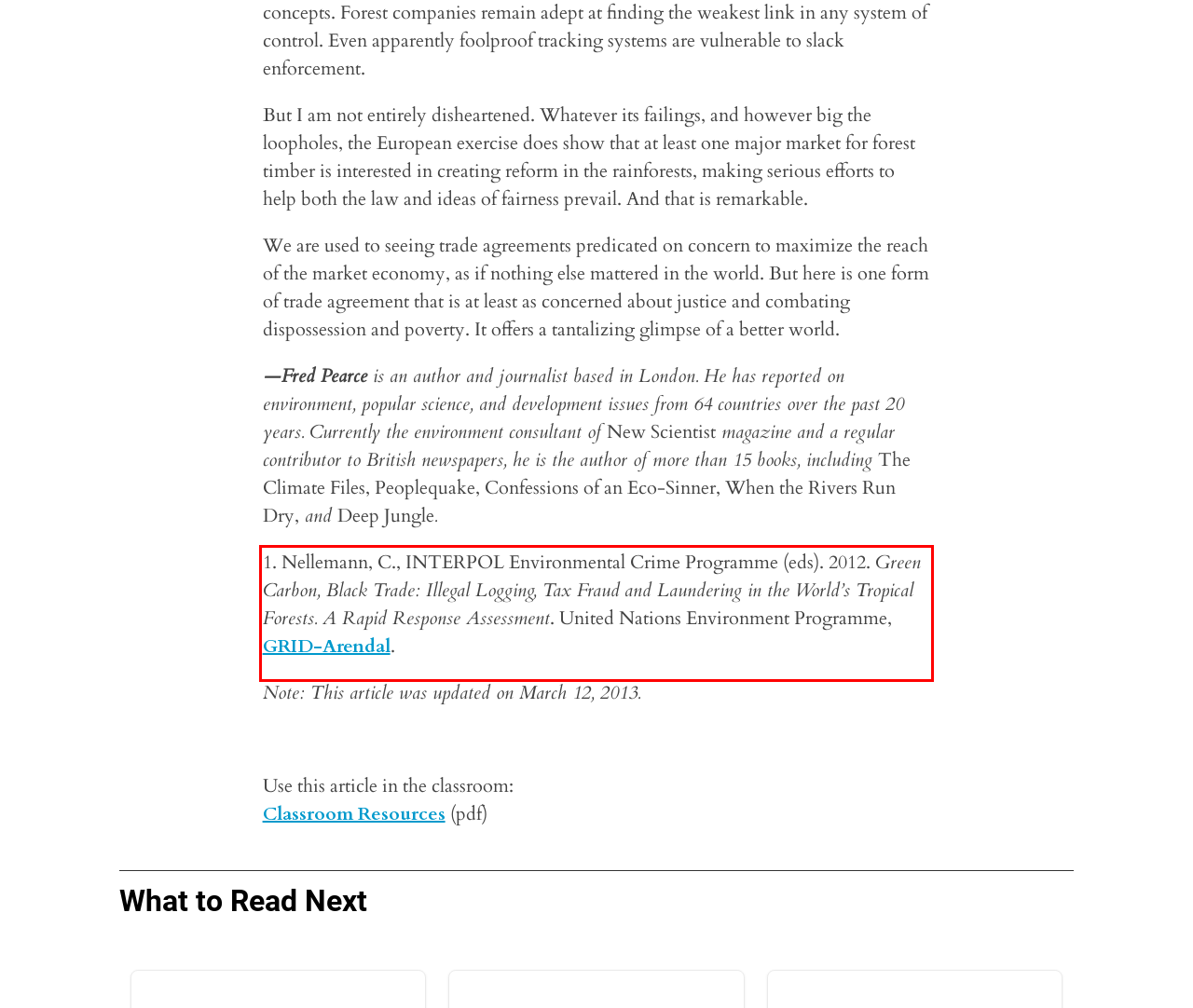Given the screenshot of a webpage, identify the red rectangle bounding box and recognize the text content inside it, generating the extracted text.

1. Nellemann, C., INTERPOL Environmental Crime Programme (eds). 2012. Green Carbon, Black Trade: Illegal Logging, Tax Fraud and Laundering in the World’s Tropical Forests. A Rapid Response Assessment. United Nations Environment Programme, GRID-Arendal.